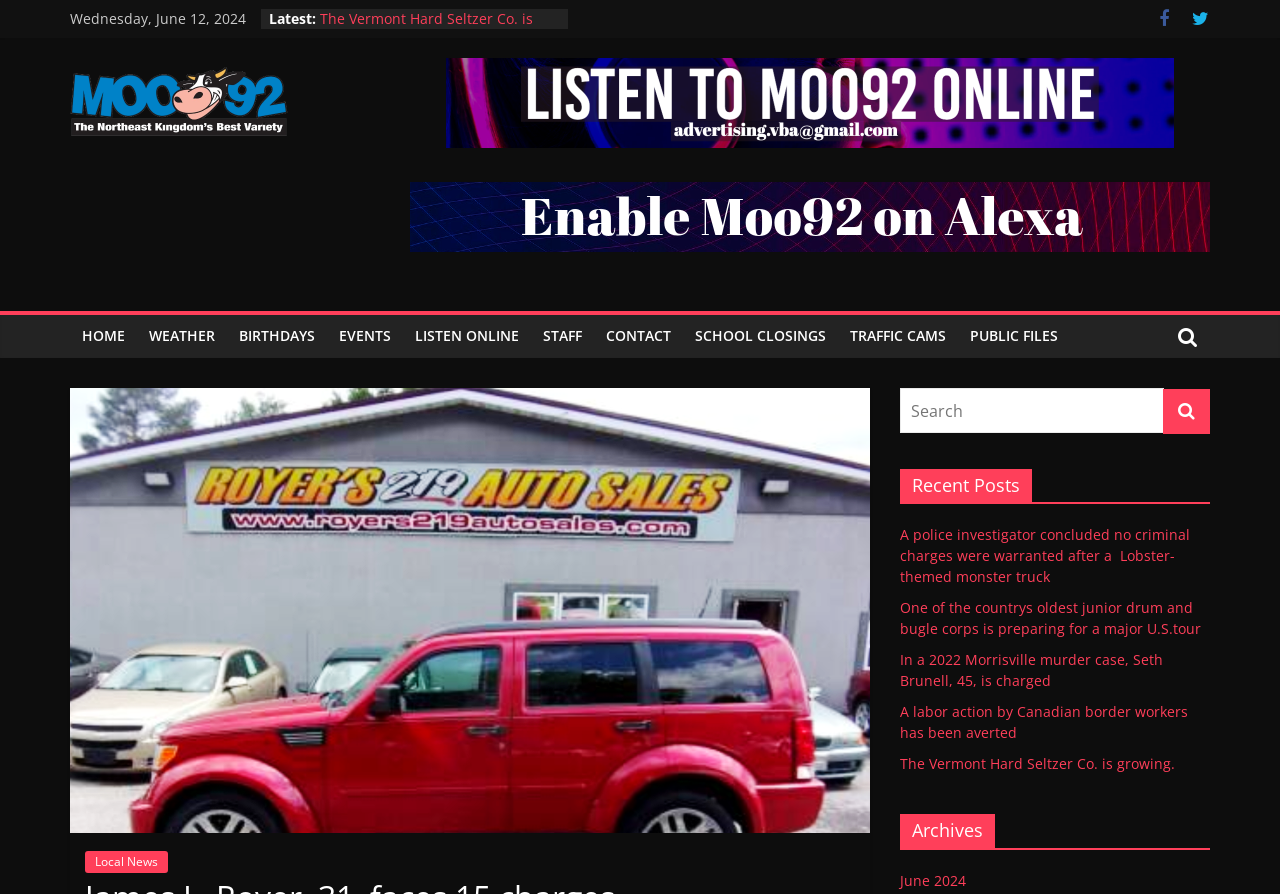Please identify the bounding box coordinates of the element's region that needs to be clicked to fulfill the following instruction: "Listen to Moo92 FM online". The bounding box coordinates should consist of four float numbers between 0 and 1, i.e., [left, top, right, bottom].

[0.315, 0.353, 0.415, 0.4]